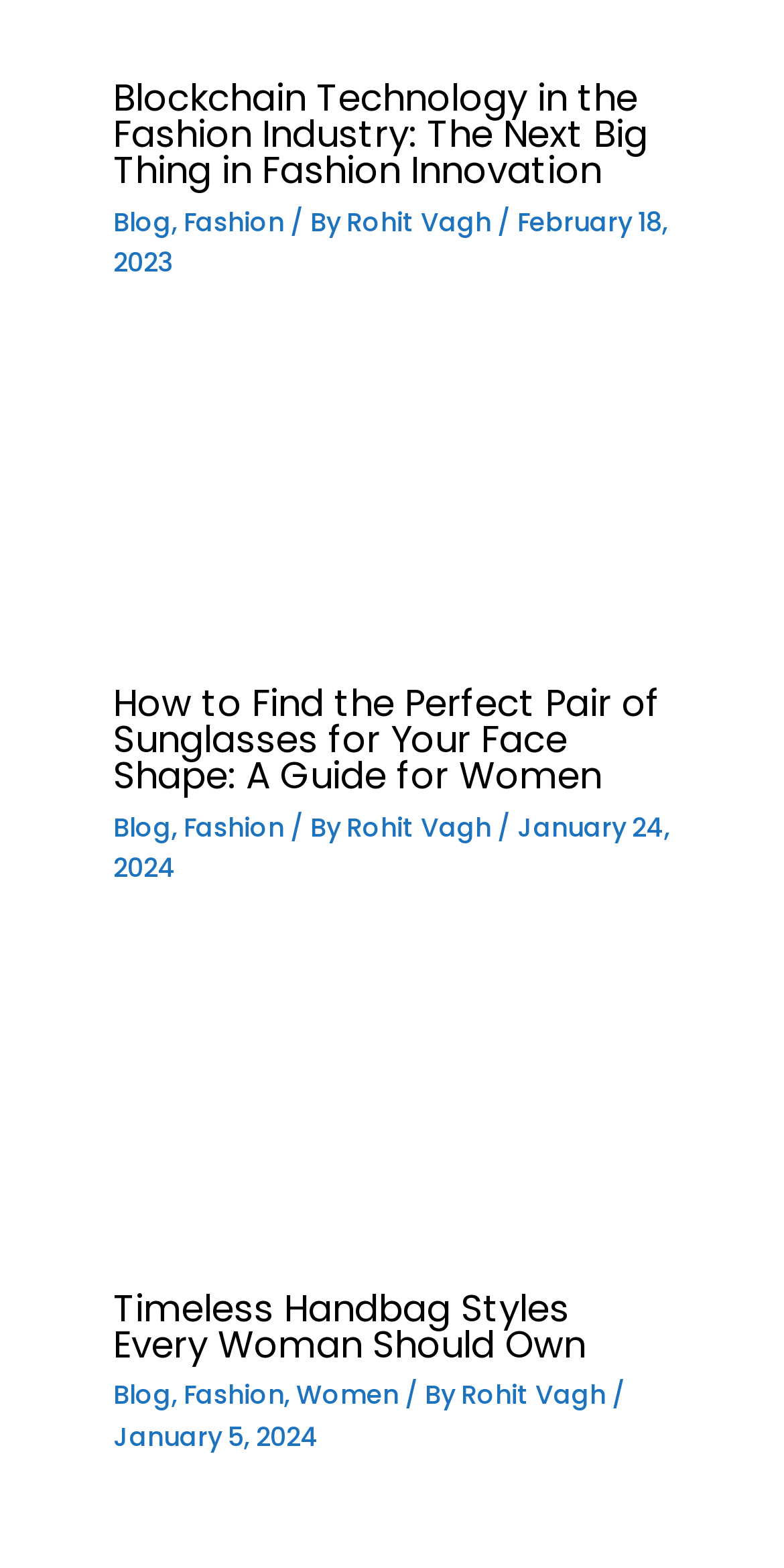Analyze the image and deliver a detailed answer to the question: What is the date of the third article?

I found the date of the third article by looking at the text at the bottom of the third article section. The text 'January 5, 2024' is the date of the article.